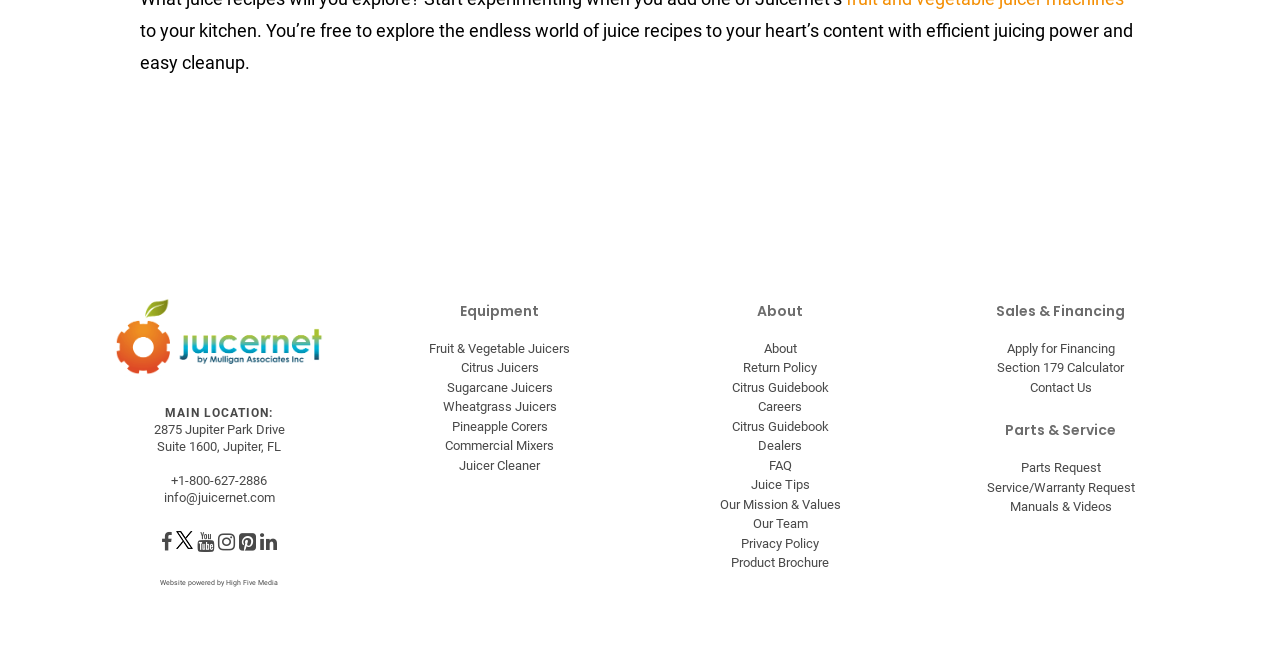Show the bounding box coordinates for the HTML element described as: "Section 179 Calculator".

[0.779, 0.543, 0.878, 0.566]